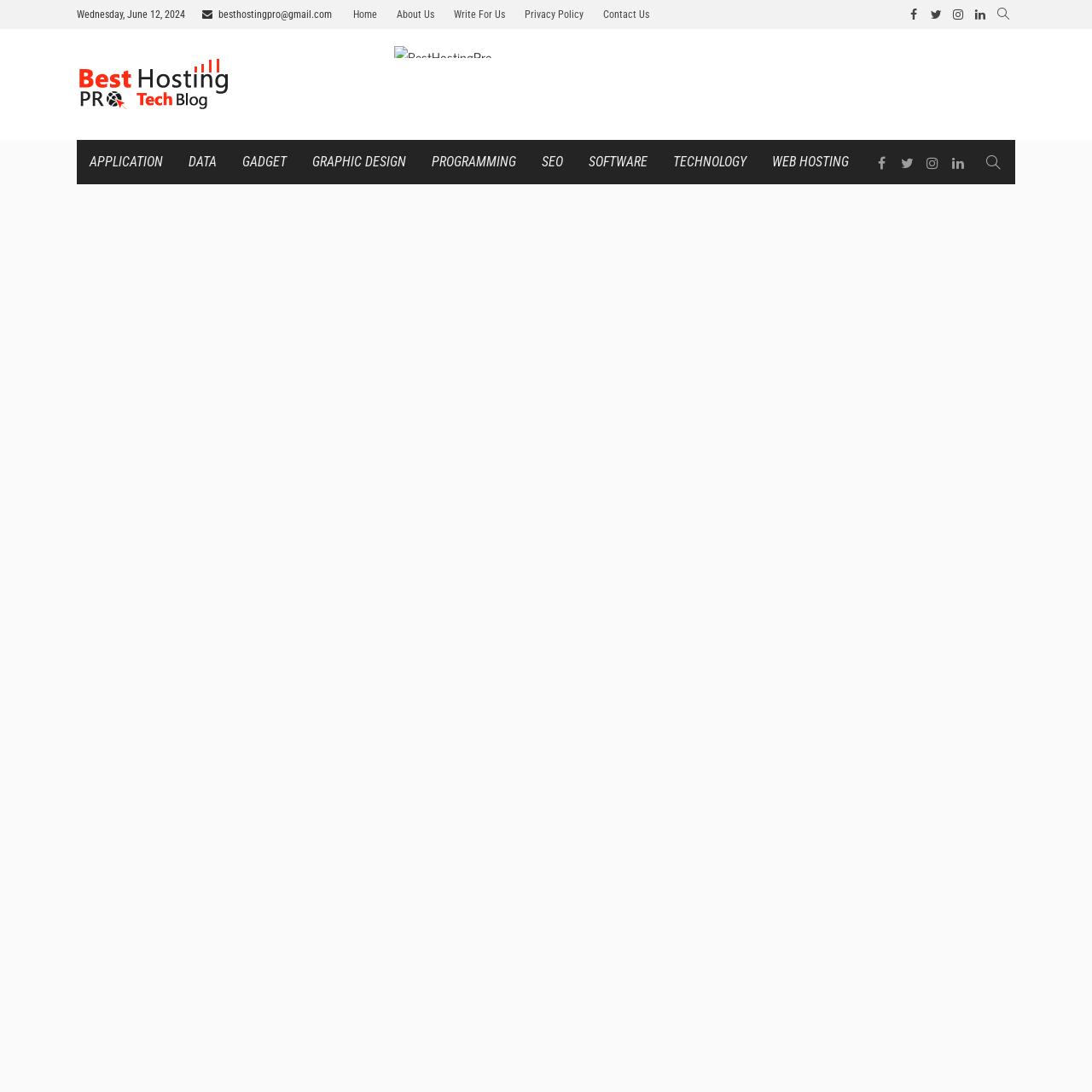Determine the bounding box coordinates for the UI element with the following description: "title="twitter"". The coordinates should be four float numbers between 0 and 1, represented as [left, top, right, bottom].

[0.819, 0.128, 0.842, 0.169]